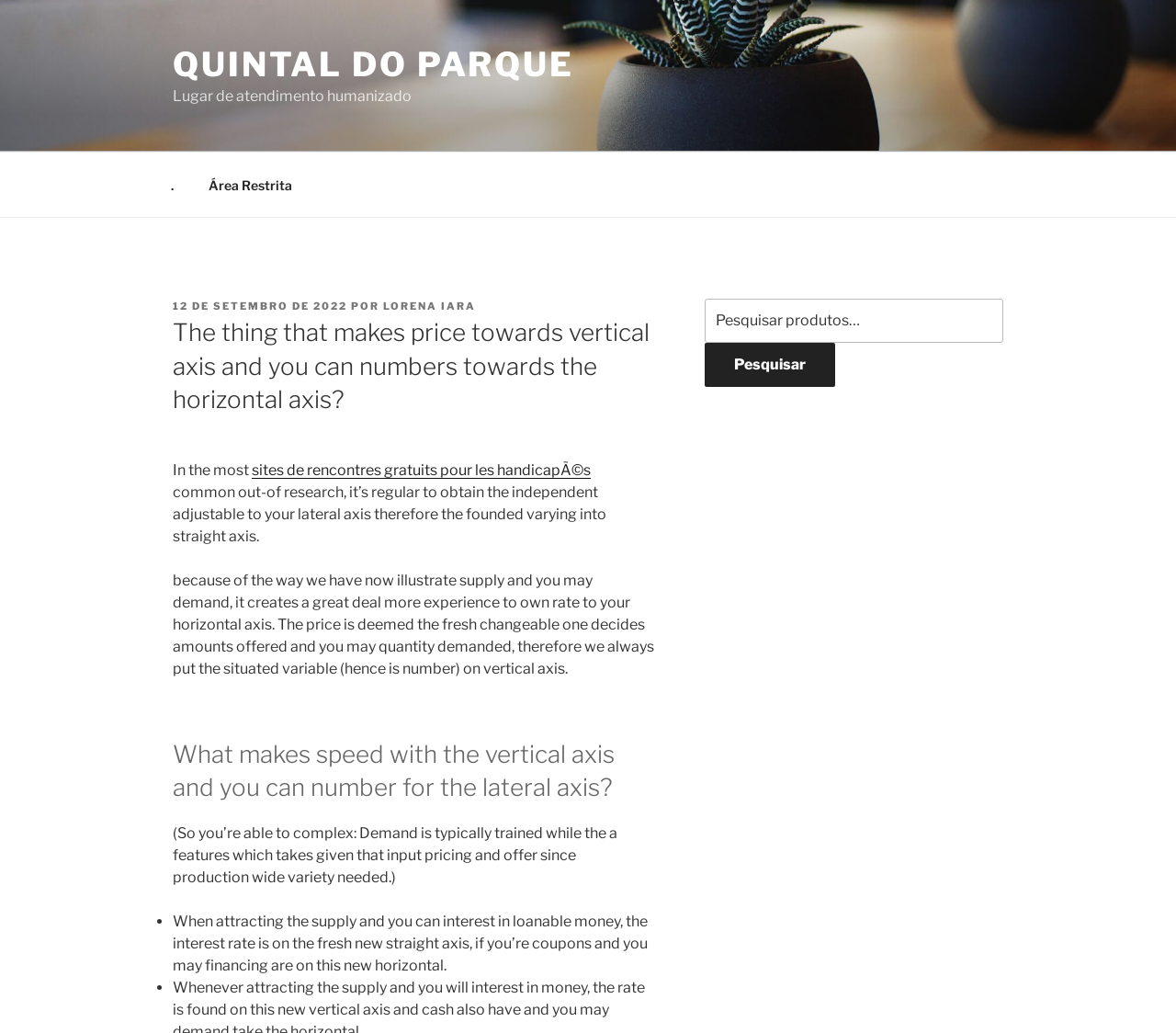What is the purpose of the search bar?
Please answer the question with a single word or phrase, referencing the image.

To search the website